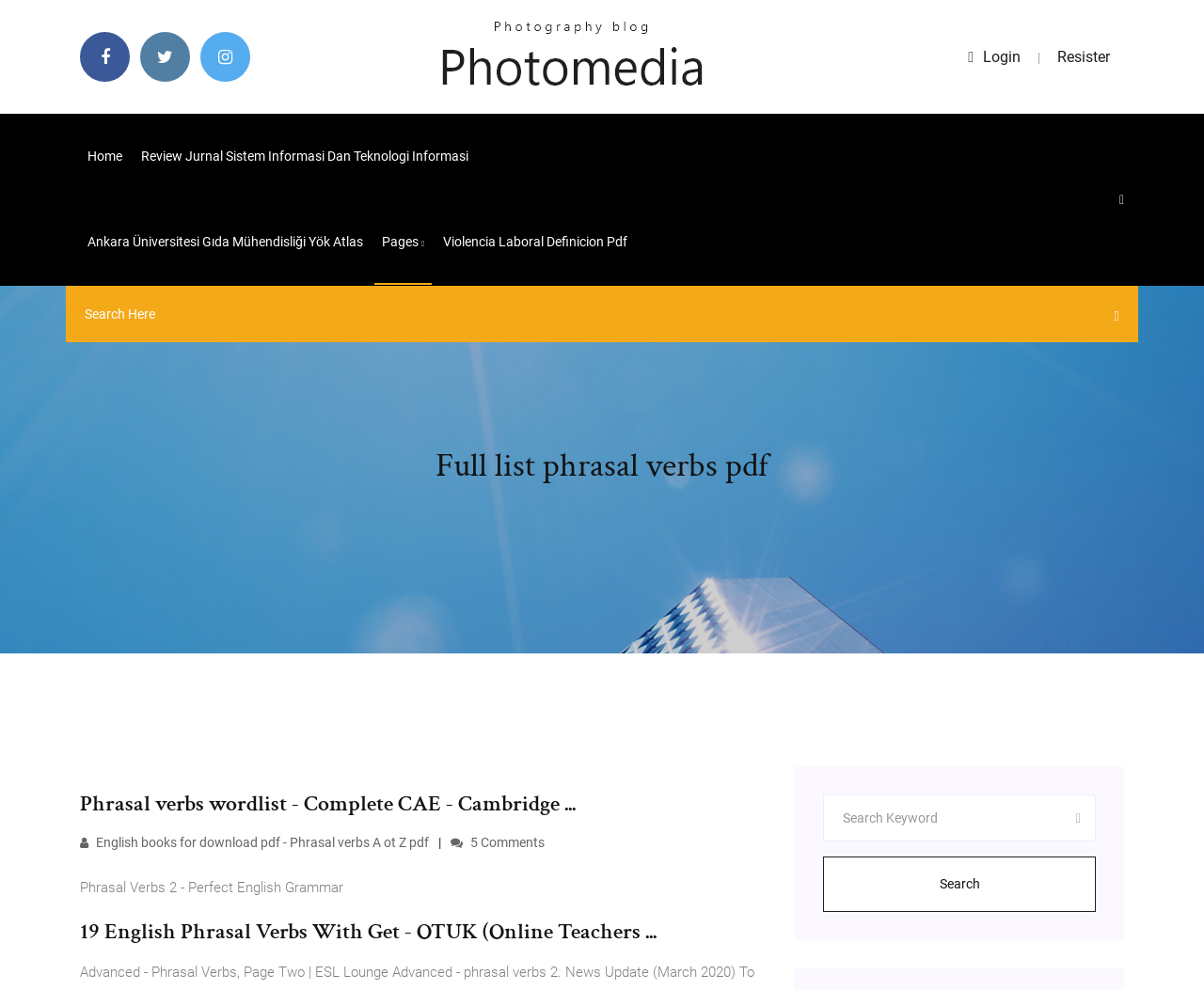Find and indicate the bounding box coordinates of the region you should select to follow the given instruction: "download the phrasal verbs pdf".

[0.363, 0.047, 0.587, 0.065]